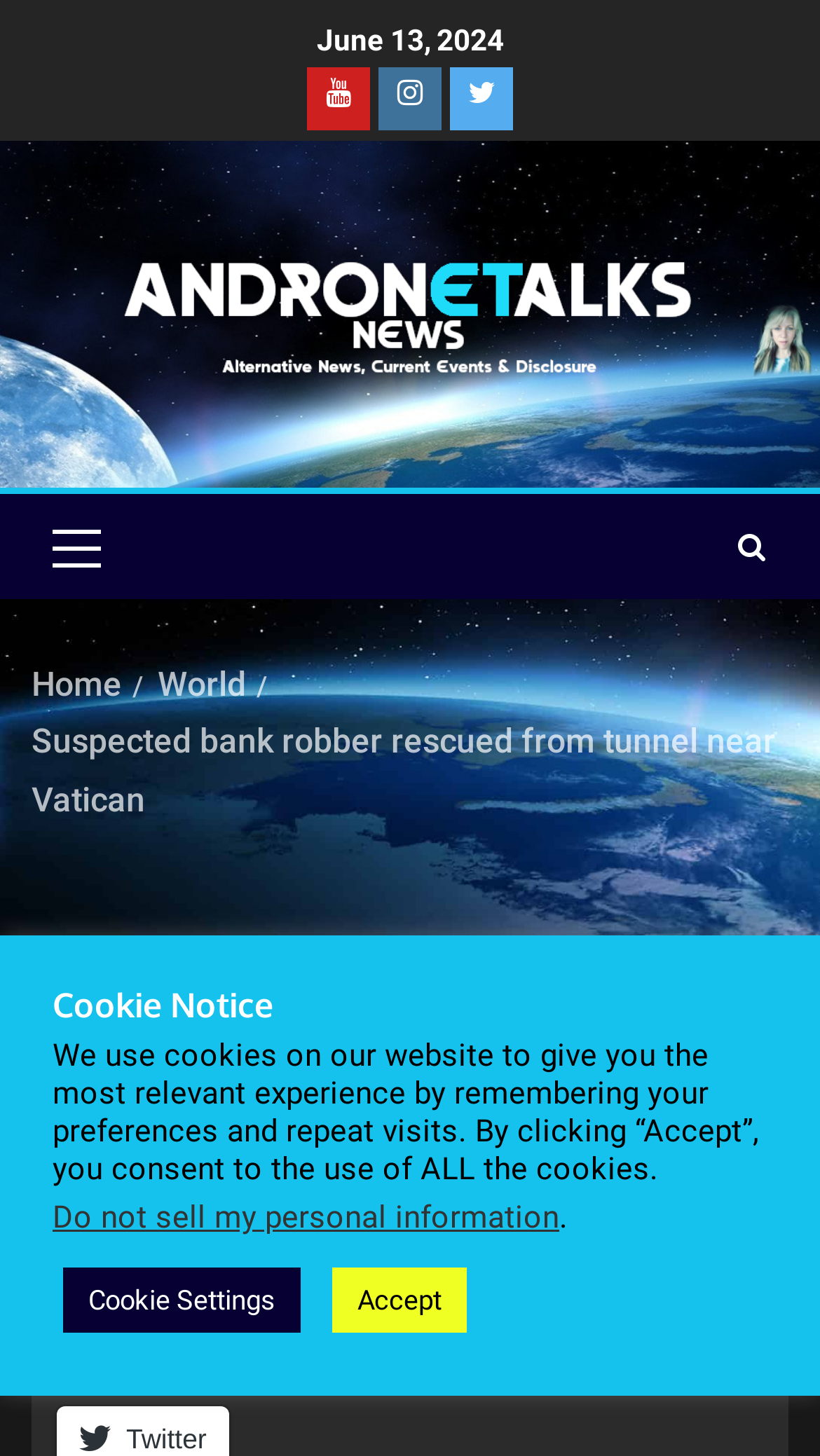Pinpoint the bounding box coordinates of the element you need to click to execute the following instruction: "View World news". The bounding box should be represented by four float numbers between 0 and 1, in the format [left, top, right, bottom].

[0.192, 0.456, 0.3, 0.484]